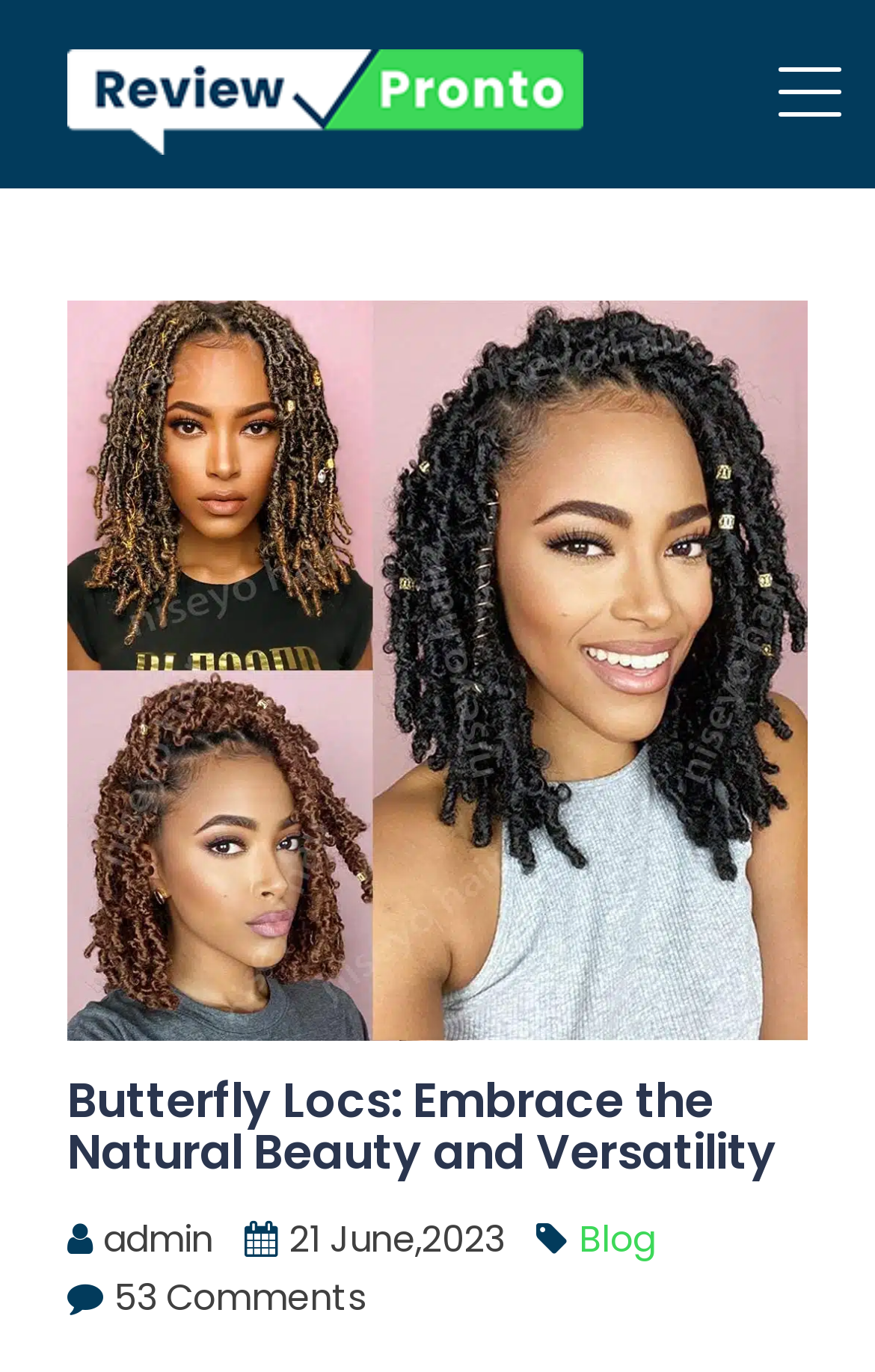Identify the bounding box coordinates of the HTML element based on this description: "alt="Review Pronto" title="Review Pronto"".

[0.077, 0.036, 0.667, 0.112]